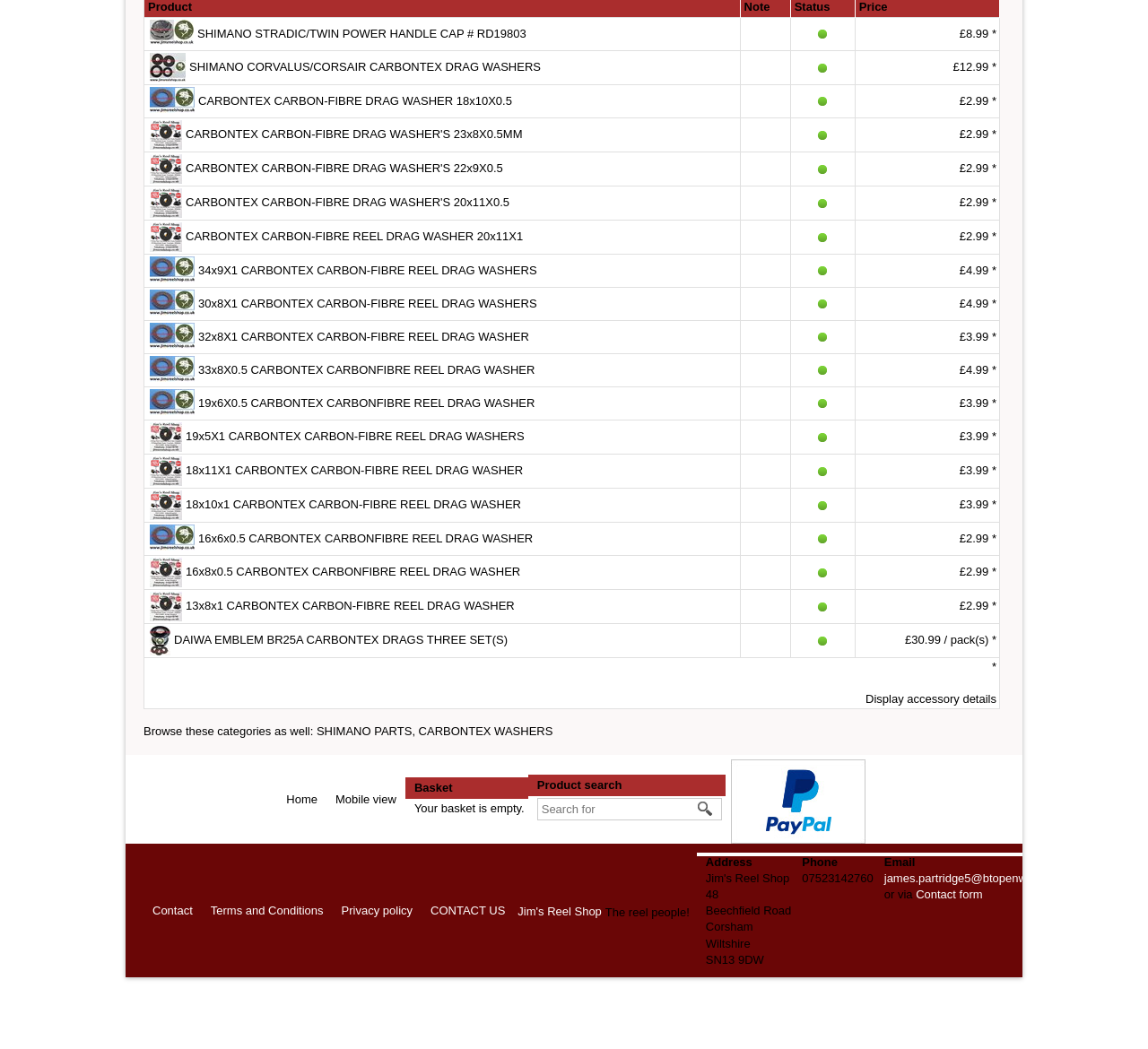What is the price of SHIMANO STRADIC/TWIN POWER HANDLE CAP?
Refer to the image and provide a thorough answer to the question.

The price of SHIMANO STRADIC/TWIN POWER HANDLE CAP can be found in the gridcell element with the text '£8.99 *' which is located in the first row of the table.